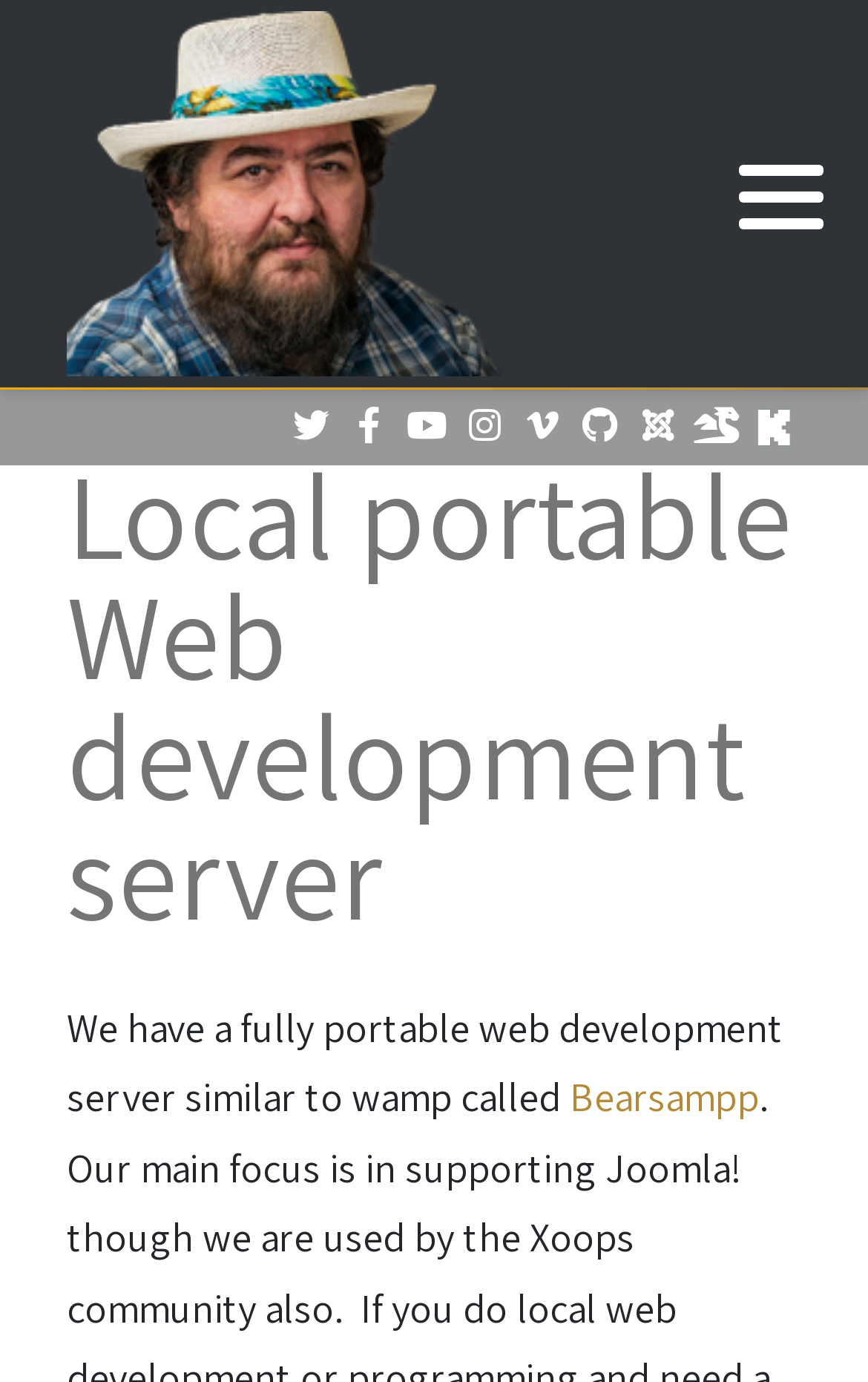Determine the bounding box coordinates for the clickable element to execute this instruction: "Click on Twitter". Provide the coordinates as four float numbers between 0 and 1, i.e., [left, top, right, bottom].

[0.326, 0.288, 0.39, 0.329]